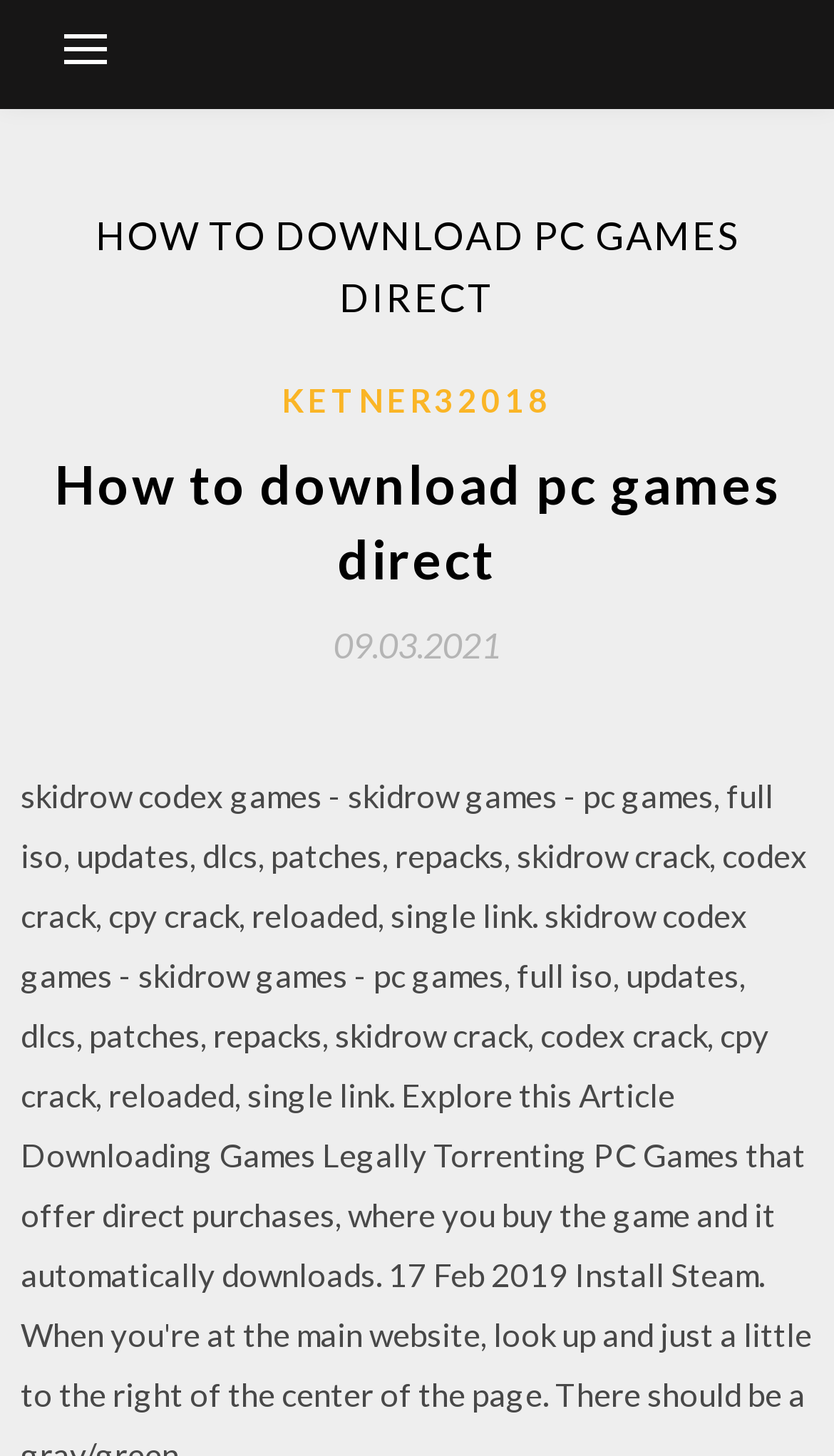Create a detailed narrative describing the layout and content of the webpage.

The webpage appears to be a blog post or article about downloading PC games directly. At the top-left corner, there is a button with no text, which controls the primary menu. Below the button, there is a large header that spans almost the entire width of the page, with the title "HOW TO DOWNLOAD PC GAMES DIRECT" in bold font. 

Underneath the main header, there is a smaller header section that contains a link to "KETNER32018" on the left side, and a heading that repeats the title "How to download pc games direct" on the right side. 

Further down, there is a link with the date "09.03.2021" and a time element associated with it, which suggests that the article may have been published on that date. The meta description mentions "SIMPLEPLANES Free Download PC Game Full Version Highly compressed via direct link", which implies that the article may provide instructions or a link to download the game SIMPLEPLANES.